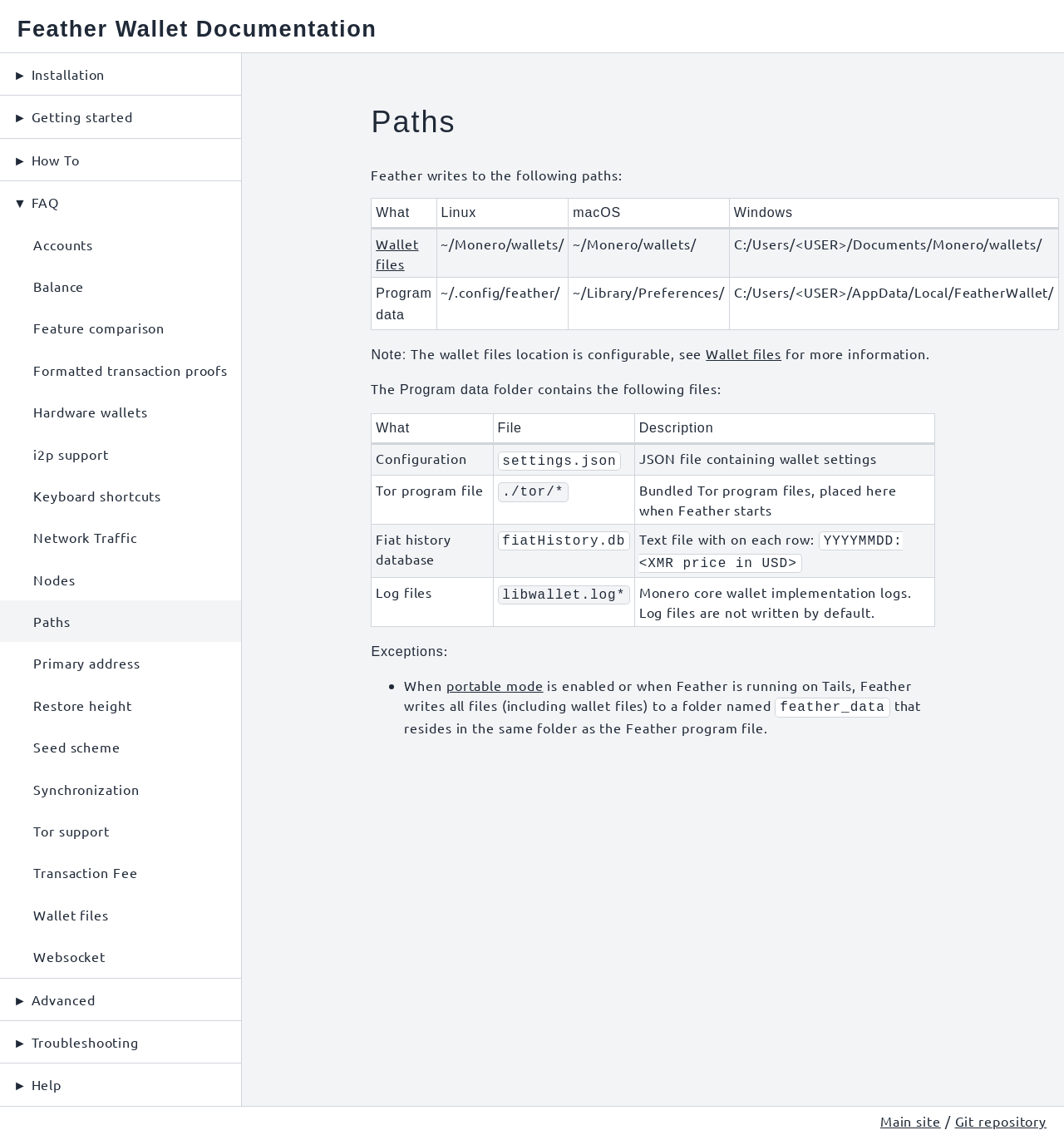Determine which piece of text is the heading of the webpage and provide it.

Feather Wallet Documentation